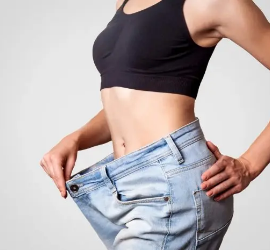Offer a detailed explanation of the image.

The image showcases a person demonstrating significant weight loss by wearing oversized denim jeans, which are noticeably larger than their current waist size. The subject is dressed in a black crop top, highlighting their slim waist and toned physique. This visual representation emphasizes the success of a weight loss journey, potentially linked to specific dietary changes or fitness regimes. The background is neutral, allowing the focus to remain on the transformation and the contrast between the fitted top and the baggy jeans, symbolizing a shift towards a healthier lifestyle.